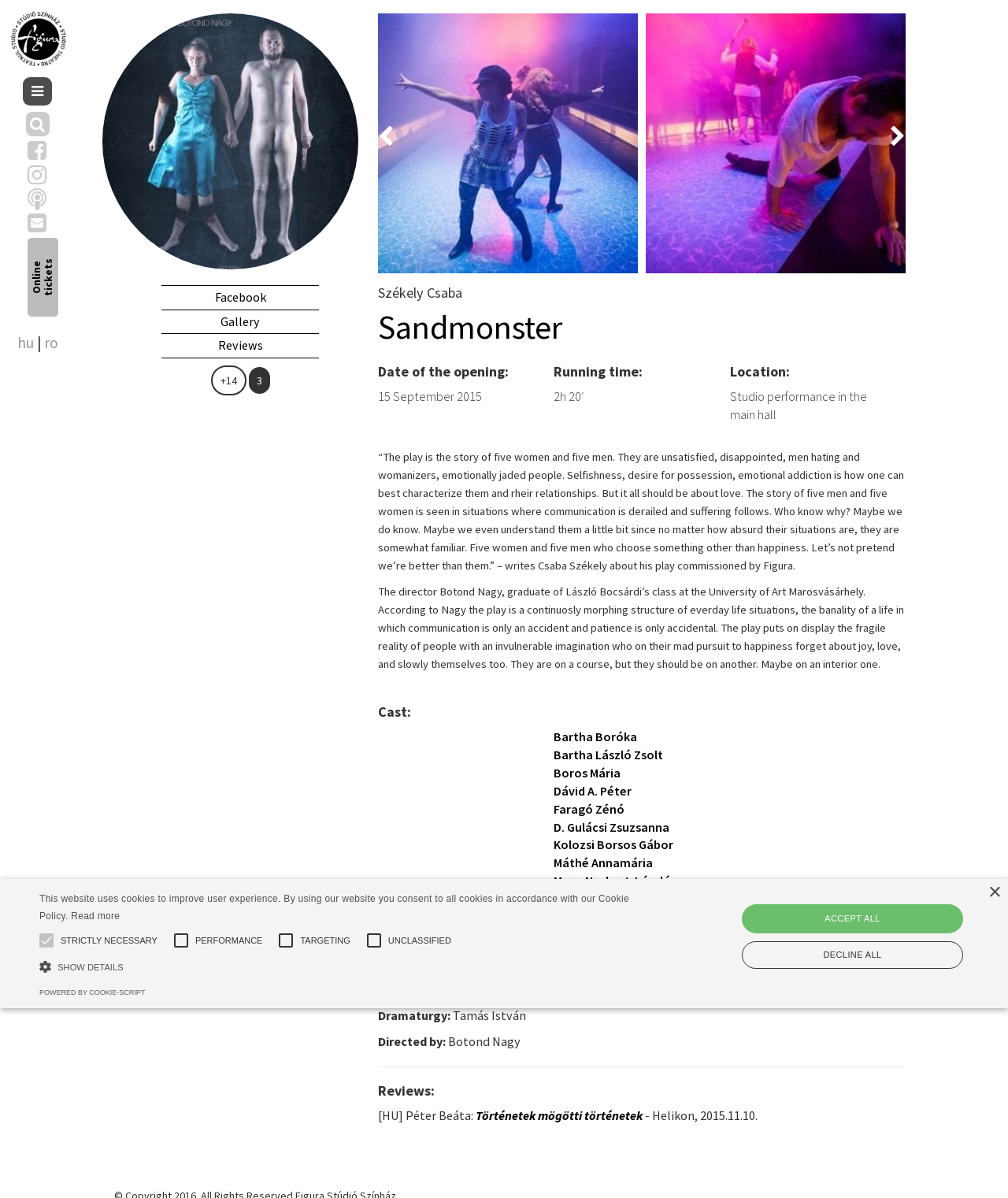What is the name of the play?
Look at the image and construct a detailed response to the question.

The name of the play can be found in the heading element with the text 'Sandmonster' which is located at the top of the webpage, indicating that the webpage is about a play called Sandmonster.